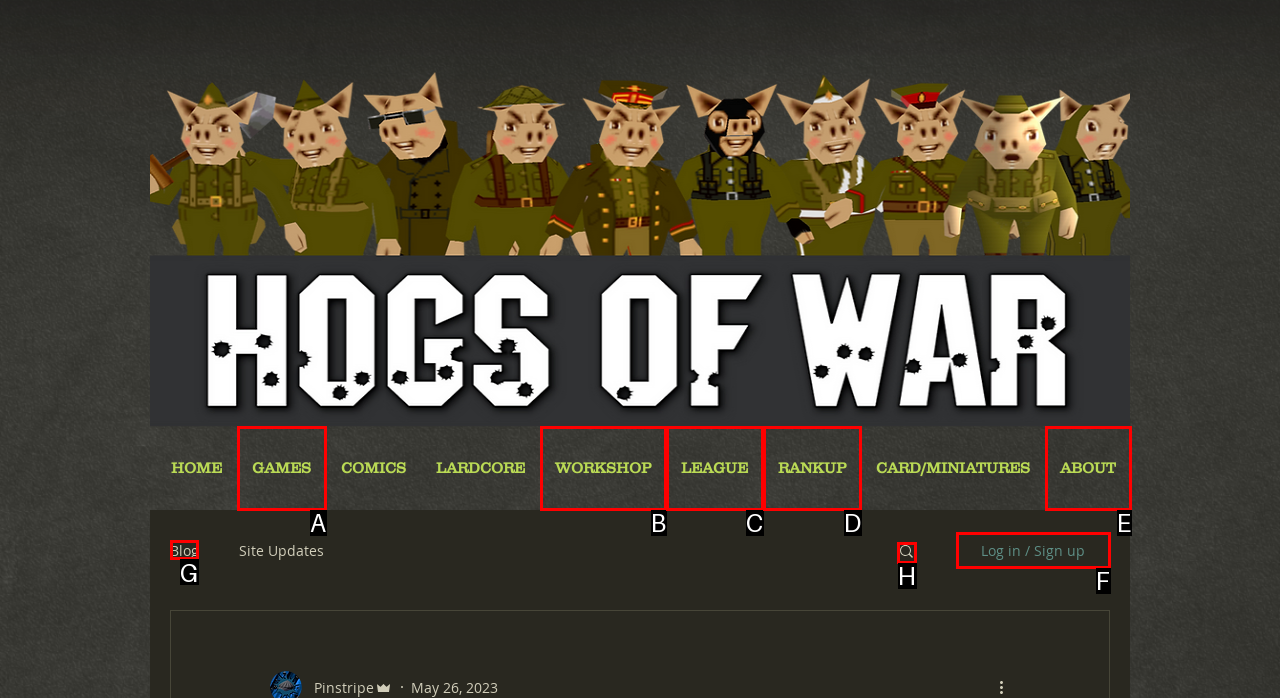Decide which UI element to click to accomplish the task: Read the blog
Respond with the corresponding option letter.

G